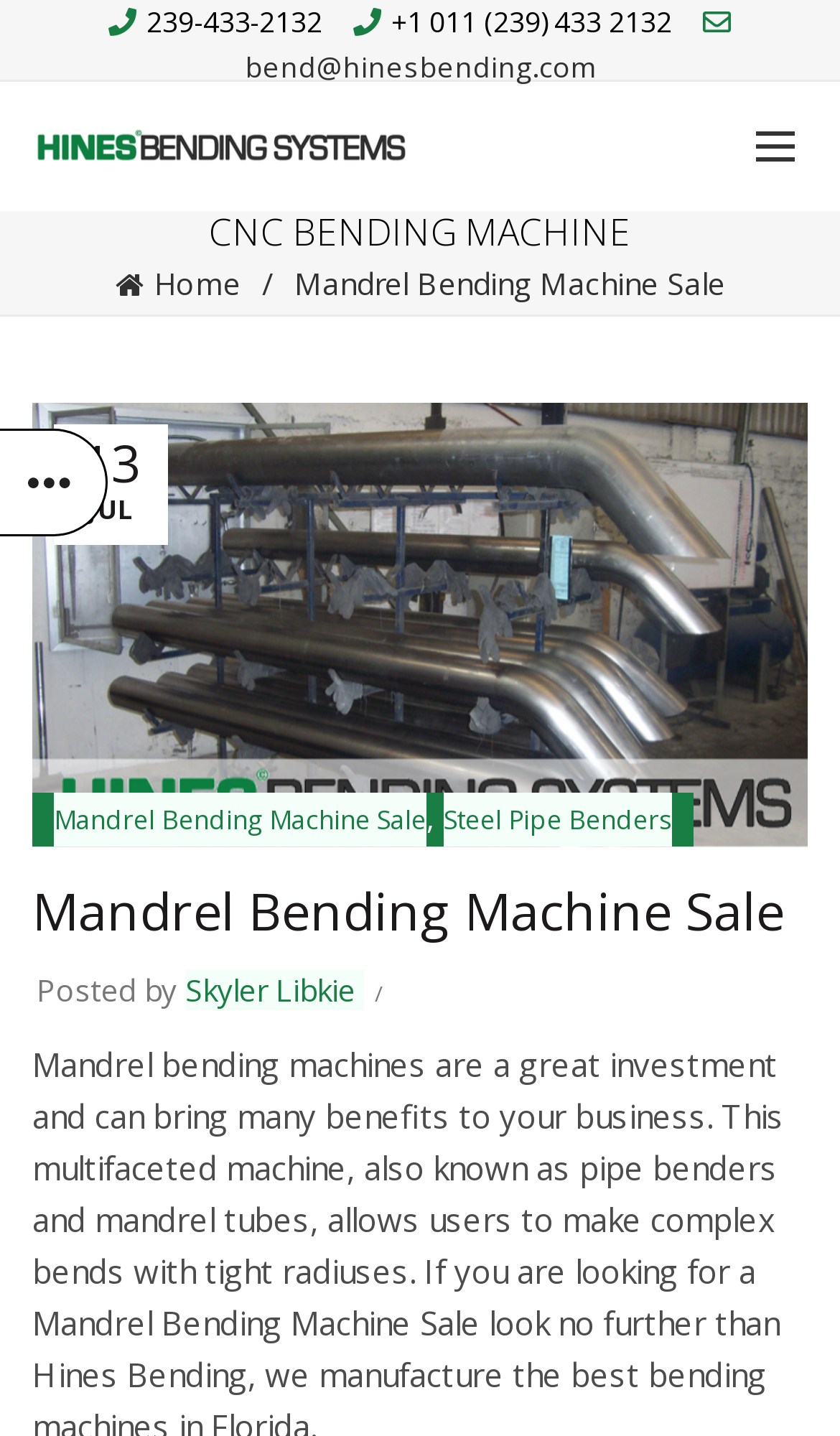Give a detailed account of the webpage's layout and content.

The webpage is about Mandrel Bending Machine Sale from Hines Bending Systems. At the top, there are three links with contact information: a phone number, an international phone number, and an email address. 

Below the contact information, there is a logo of Hines Bending Systems, which is an image with a link to the company's homepage. 

Next, there is a heading that reads "CNC BENDING MACHINE". 

Underneath, there are two links: "Home" and "Mandrel Bending Machine Sale", which seems to be the current page. 

The main content of the page is a section with a header that reads "Mandrel Bending Machine Sale". This section contains an image of an industrial bending machine maker, a figure with a date "13 JUL", and three links: "Mandrel Bending Machine Sale", "Steel Pipe Benders", and another "Mandrel Bending Machine Sale". 

Below the image, there is a heading with the same title "Mandrel Bending Machine Sale", followed by a text that reads "Posted by Skyler Libkie". 

The main text of the page is a paragraph that explains the benefits of mandrel bending machines for businesses.